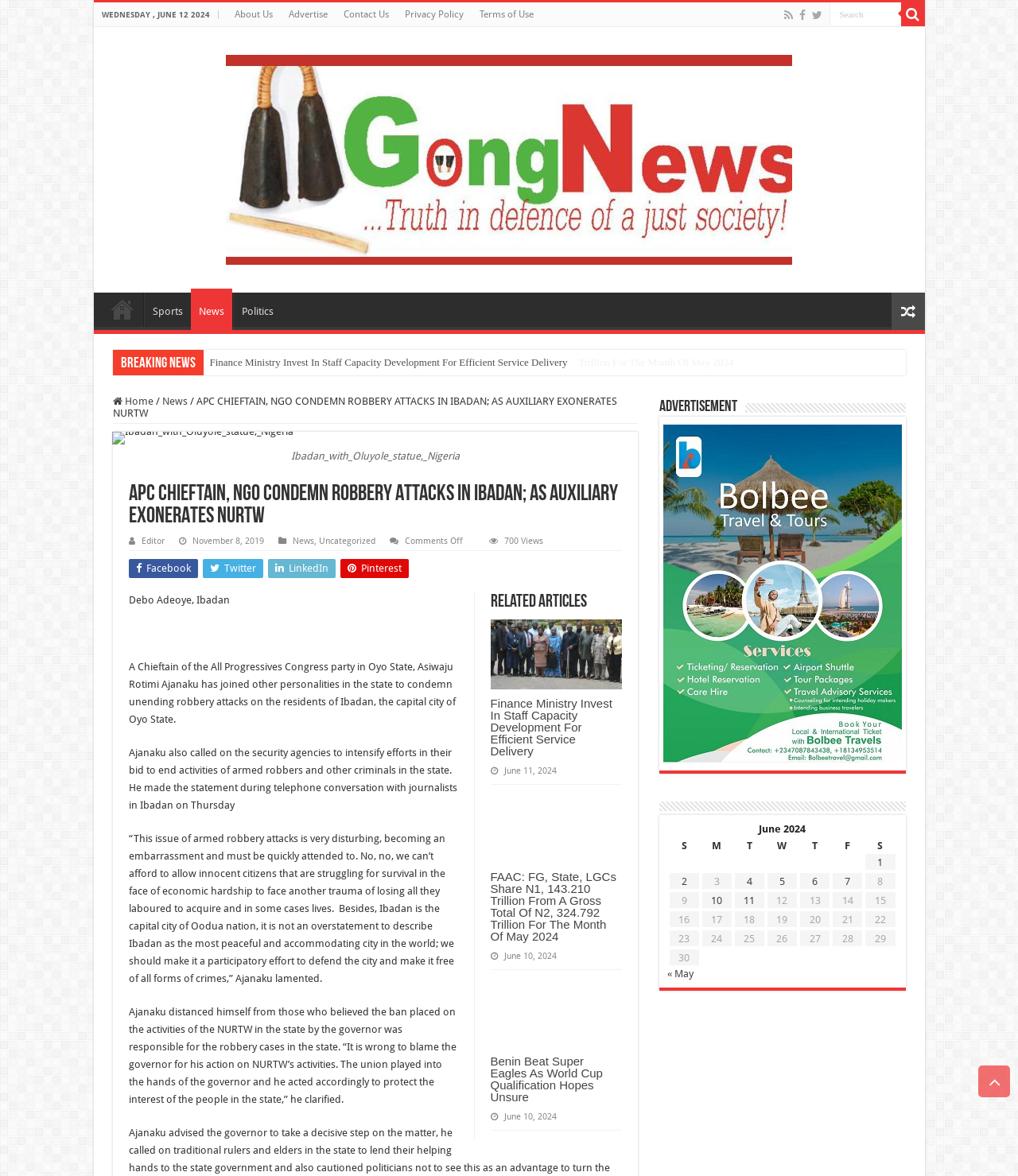Please specify the coordinates of the bounding box for the element that should be clicked to carry out this instruction: "Click the 'Find Schools' button". The coordinates must be four float numbers between 0 and 1, formatted as [left, top, right, bottom].

None